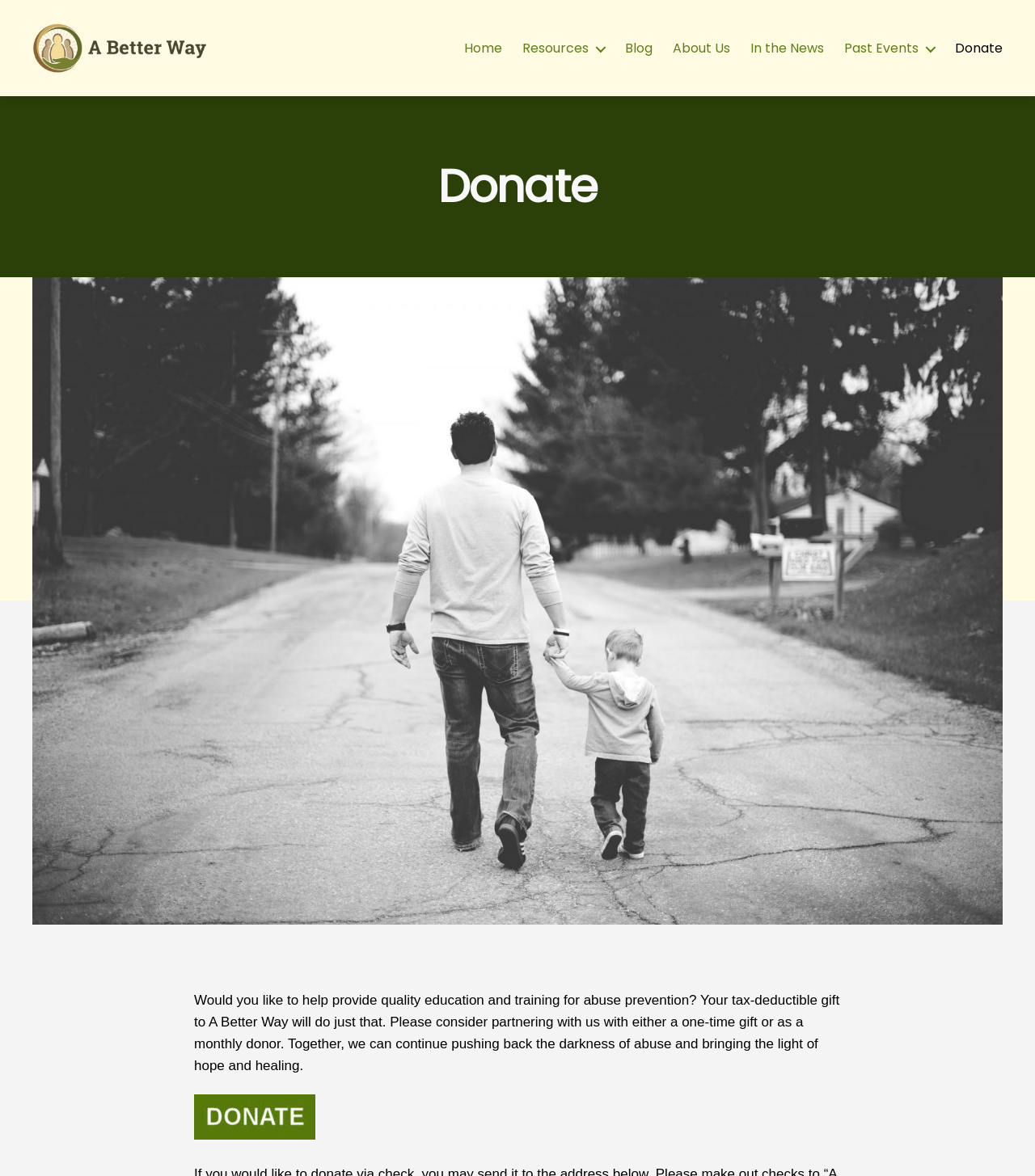Point out the bounding box coordinates of the section to click in order to follow this instruction: "Click the Make your payments with PayPal button".

[0.188, 0.949, 0.305, 0.987]